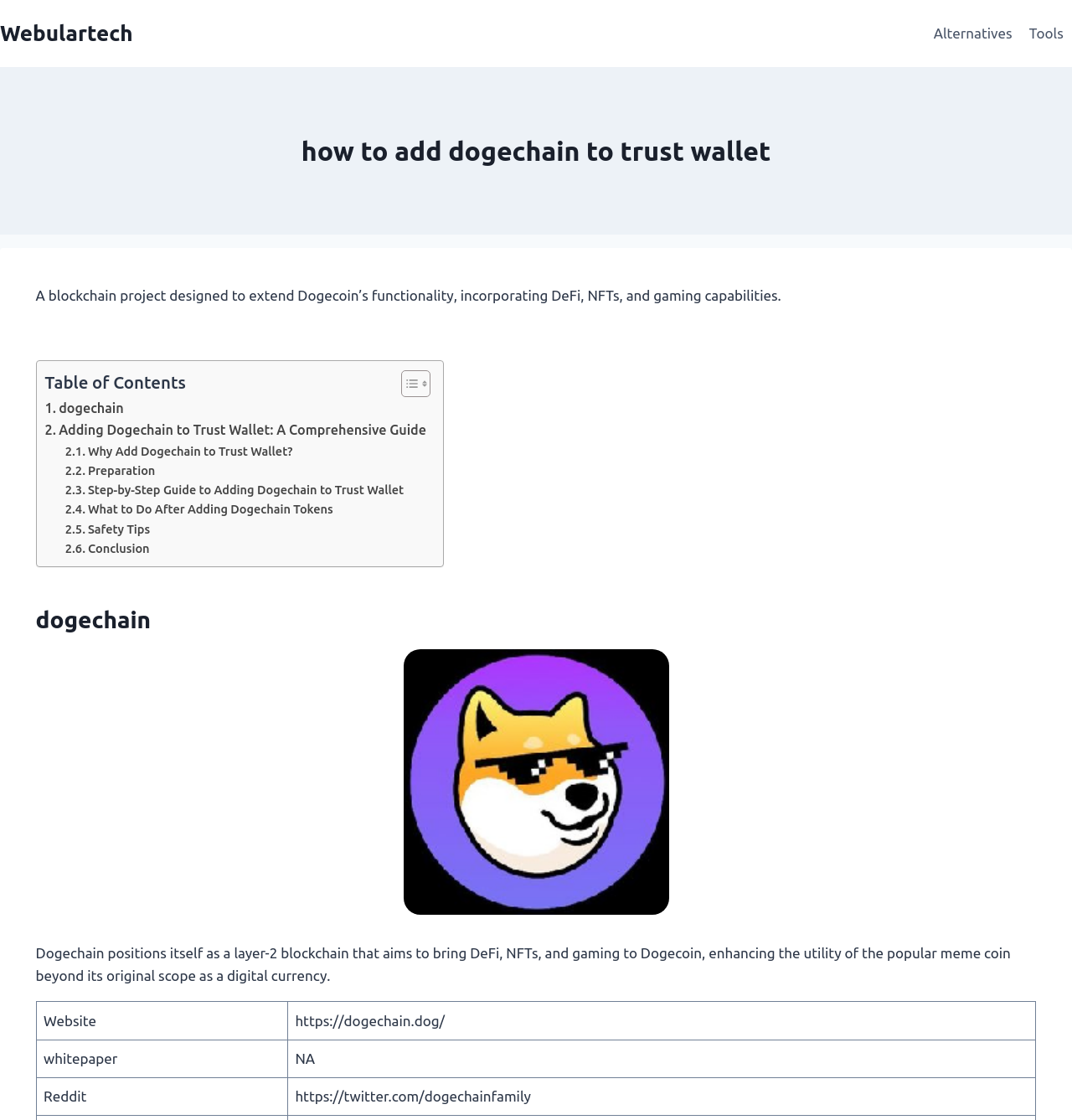What is the title of the guide?
Look at the image and respond to the question as thoroughly as possible.

The title of the guide is mentioned in the table of contents section, which is 'Adding Dogechain to Trust Wallet: A Comprehensive Guide'.